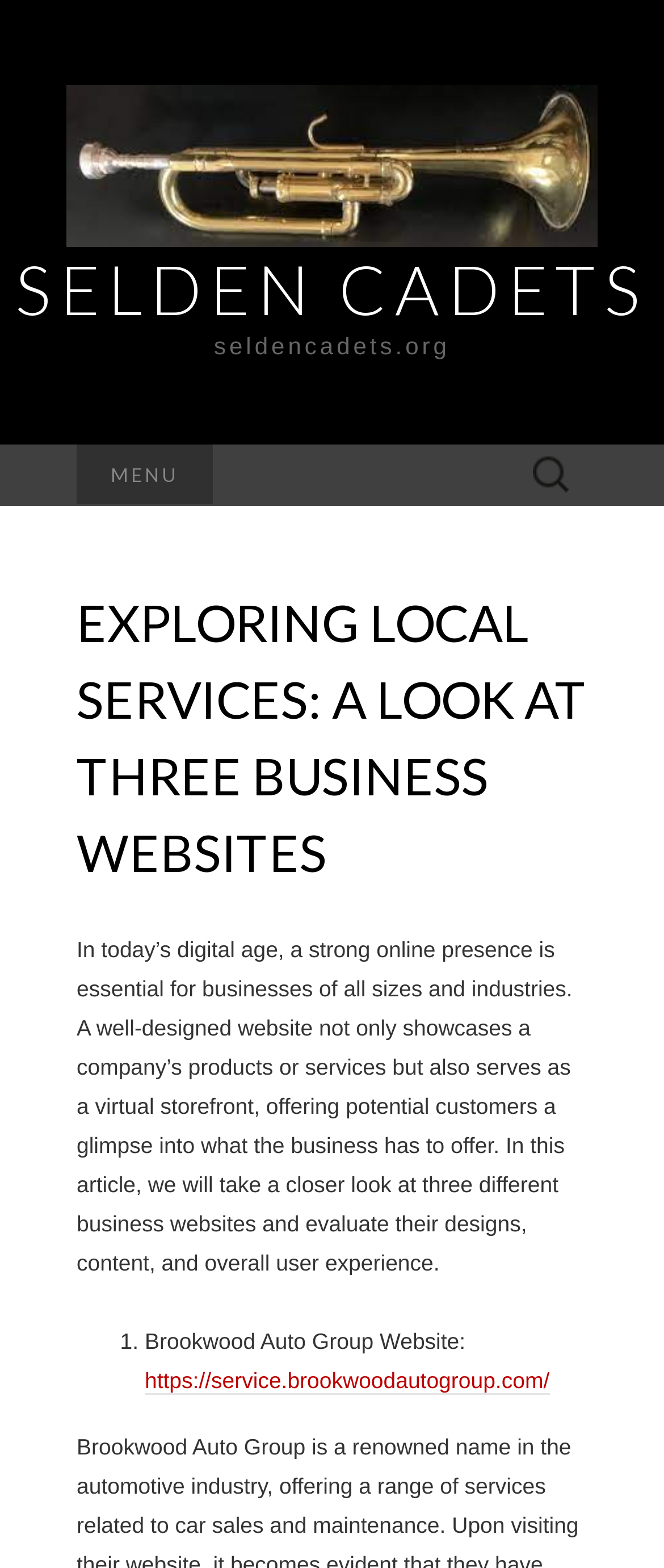Create a detailed description of the webpage's content and layout.

The webpage is about exploring local services, specifically examining three business websites. At the top-left corner, there is a logo of "Selden Cadets" accompanied by a link with the same name. Below the logo, there is a larger link with the text "SELDEN CADETS" and a URL "seldencadets.org" written next to it. 

To the right of the logo, there is a menu heading labeled "MENU" and a search bar with a placeholder text "Search for:". The search bar is positioned slightly below the menu heading.

The main content of the webpage is divided into sections. The first section has a heading "EXPLORING LOCAL SERVICES: A LOOK AT THREE BUSINESS WEBSITES" and a paragraph of text that discusses the importance of a strong online presence for businesses. 

Below this section, there is a list of articles or reviews, with the first item labeled "1." and titled "Brookwood Auto Group Website:". This item includes a link to the website being reviewed.